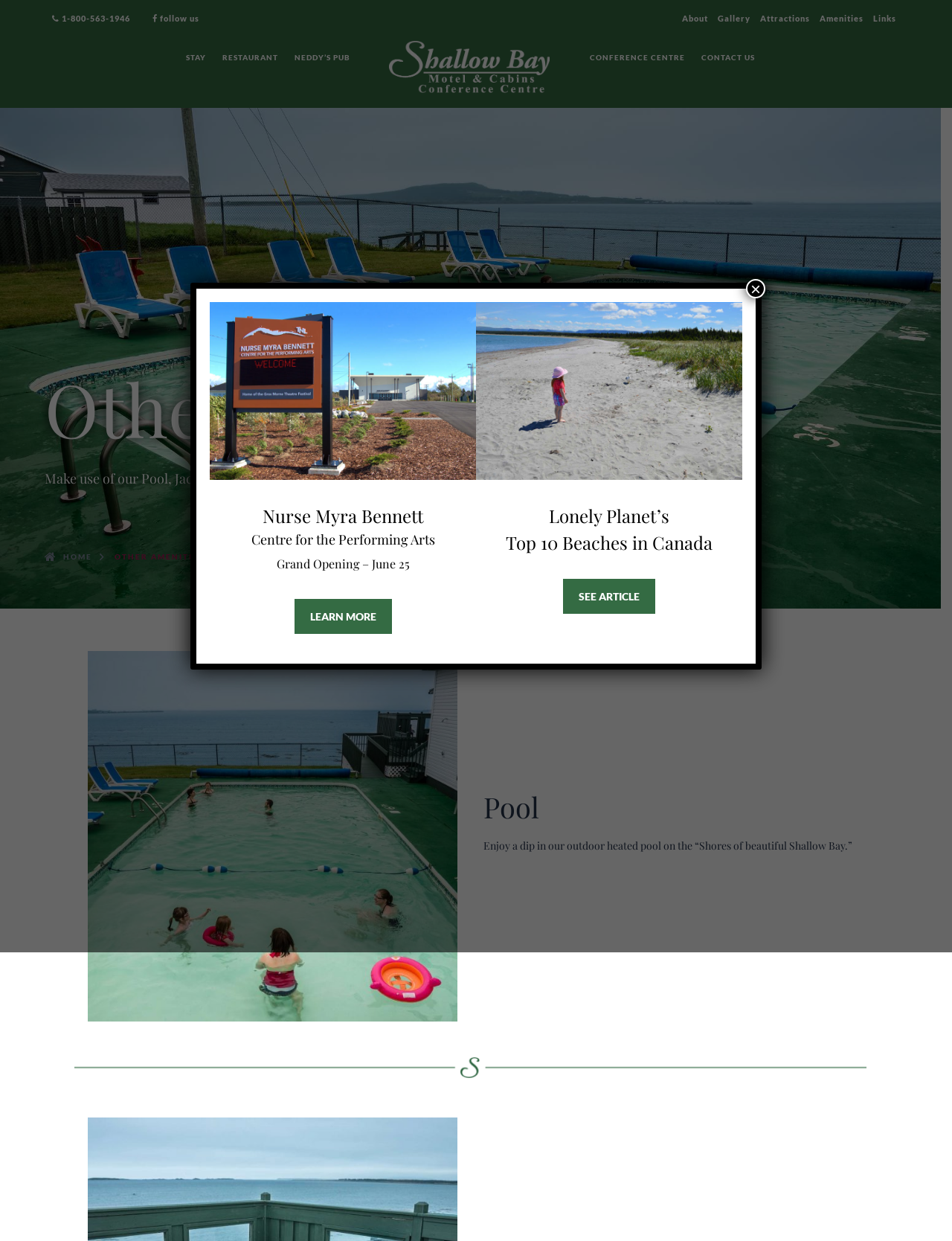Find the bounding box coordinates of the area that needs to be clicked in order to achieve the following instruction: "click the phone number link". The coordinates should be specified as four float numbers between 0 and 1, i.e., [left, top, right, bottom].

[0.055, 0.009, 0.137, 0.021]